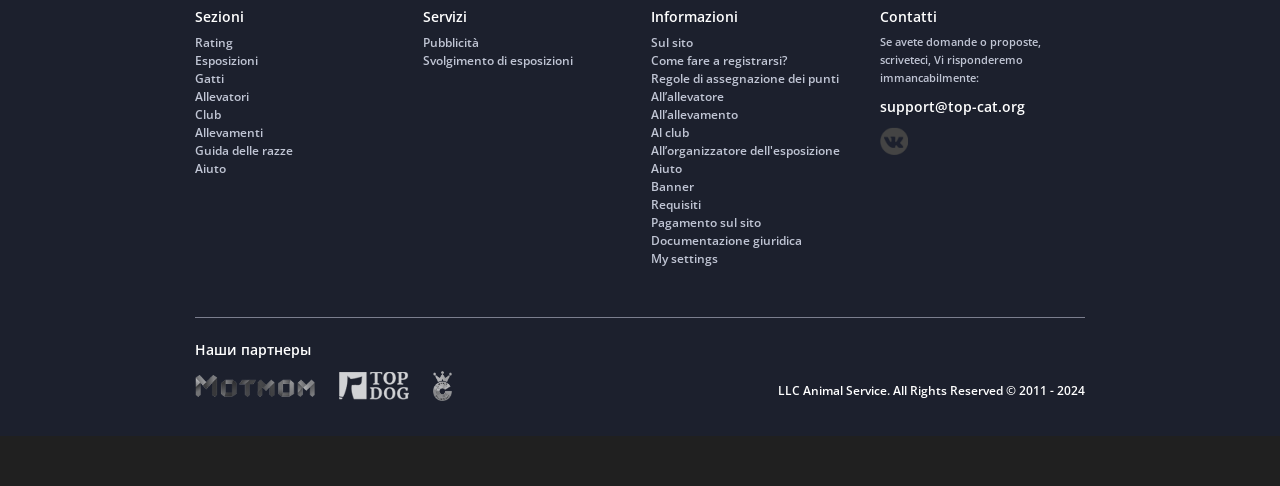Provide the bounding box coordinates for the area that should be clicked to complete the instruction: "Contact support".

[0.687, 0.2, 0.8, 0.239]